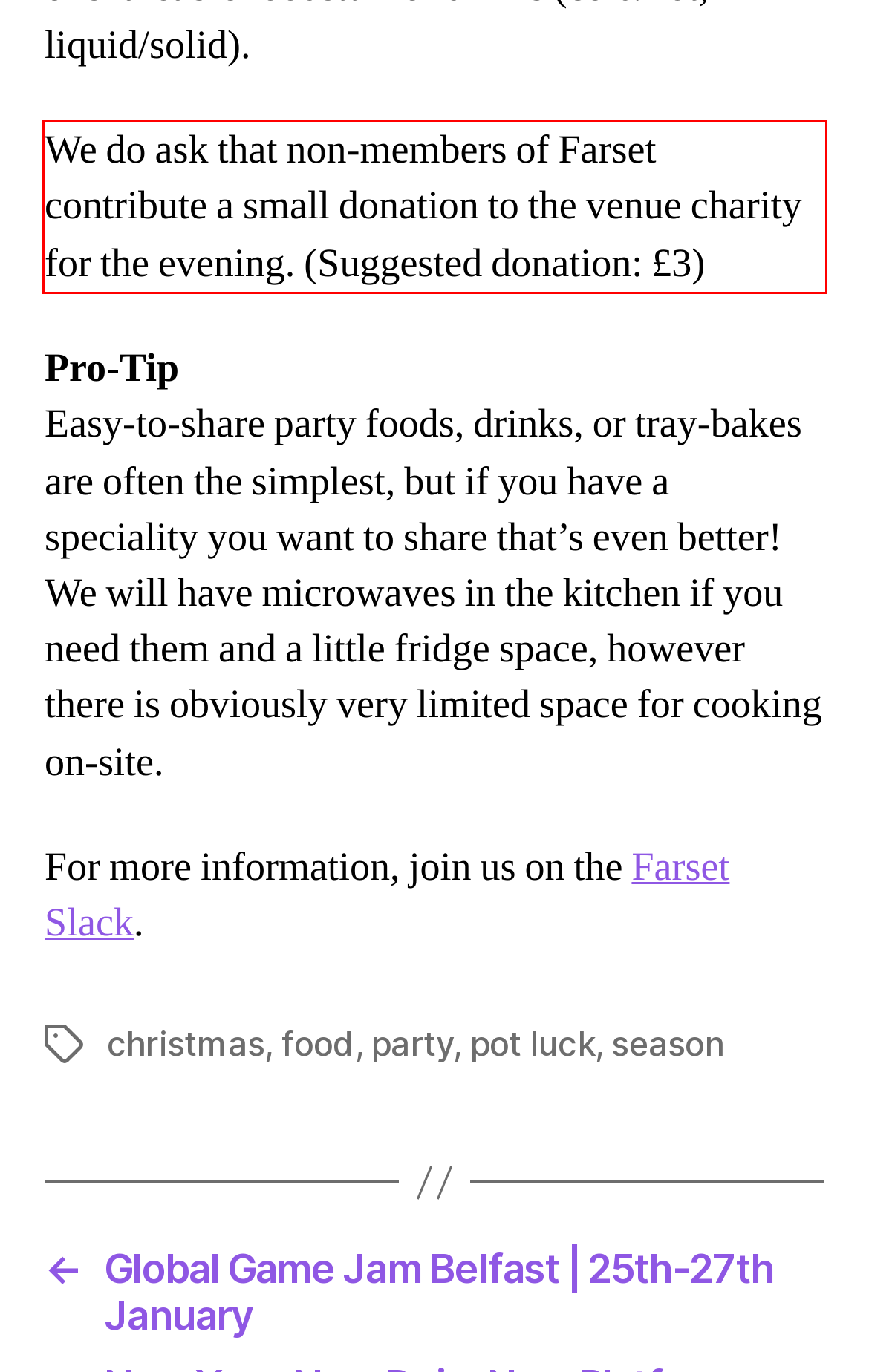Please examine the webpage screenshot and extract the text within the red bounding box using OCR.

We do ask that non-members of Farset contribute a small donation to the venue charity for the evening. (Suggested donation: £3)